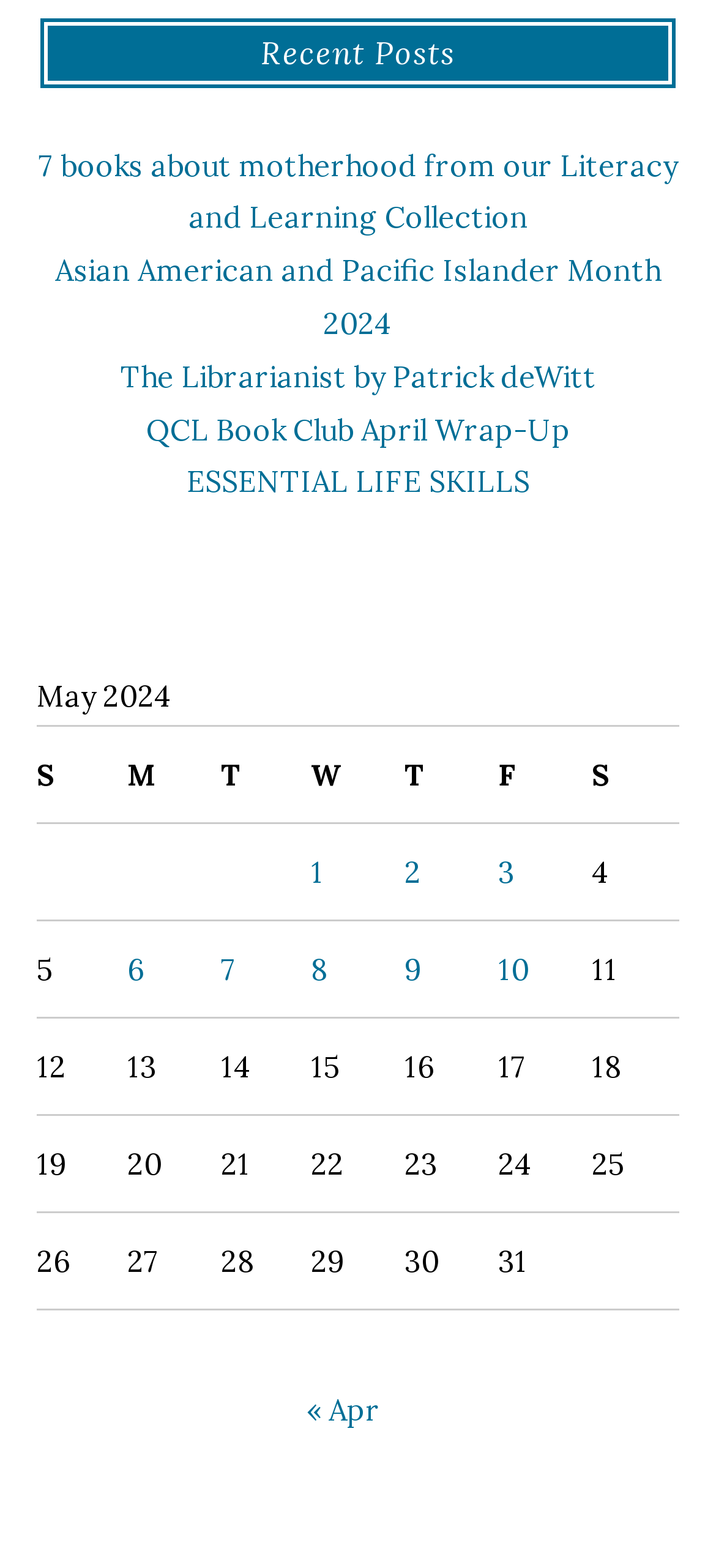Based on the image, provide a detailed response to the question:
What is the title of the first post?

The title of the first post can be found in the link element with the text '7 books about motherhood from our Literacy and Learning Collection' which is located under the 'Recent Posts' heading.